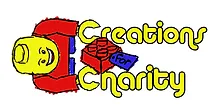Offer a detailed narrative of the scene shown in the image.

The image features a playful and colorful logo for "Creations for Charity," an initiative focused on providing LEGO sets to children in need. The logo prominently displays a cheerful cartoon figure resembling a LEGO character, complete with a bright yellow head and red torso. In its hands, the character holds a small stack of LEGO bricks in various colors. The text "Creations for Charity" is boldly rendered in vibrant yellow, surrounding the character, creating an inviting and friendly look. This logo encapsulates the spirit of creativity and generosity that the organization embodies, aimed at making a positive impact through fun and imaginative play.